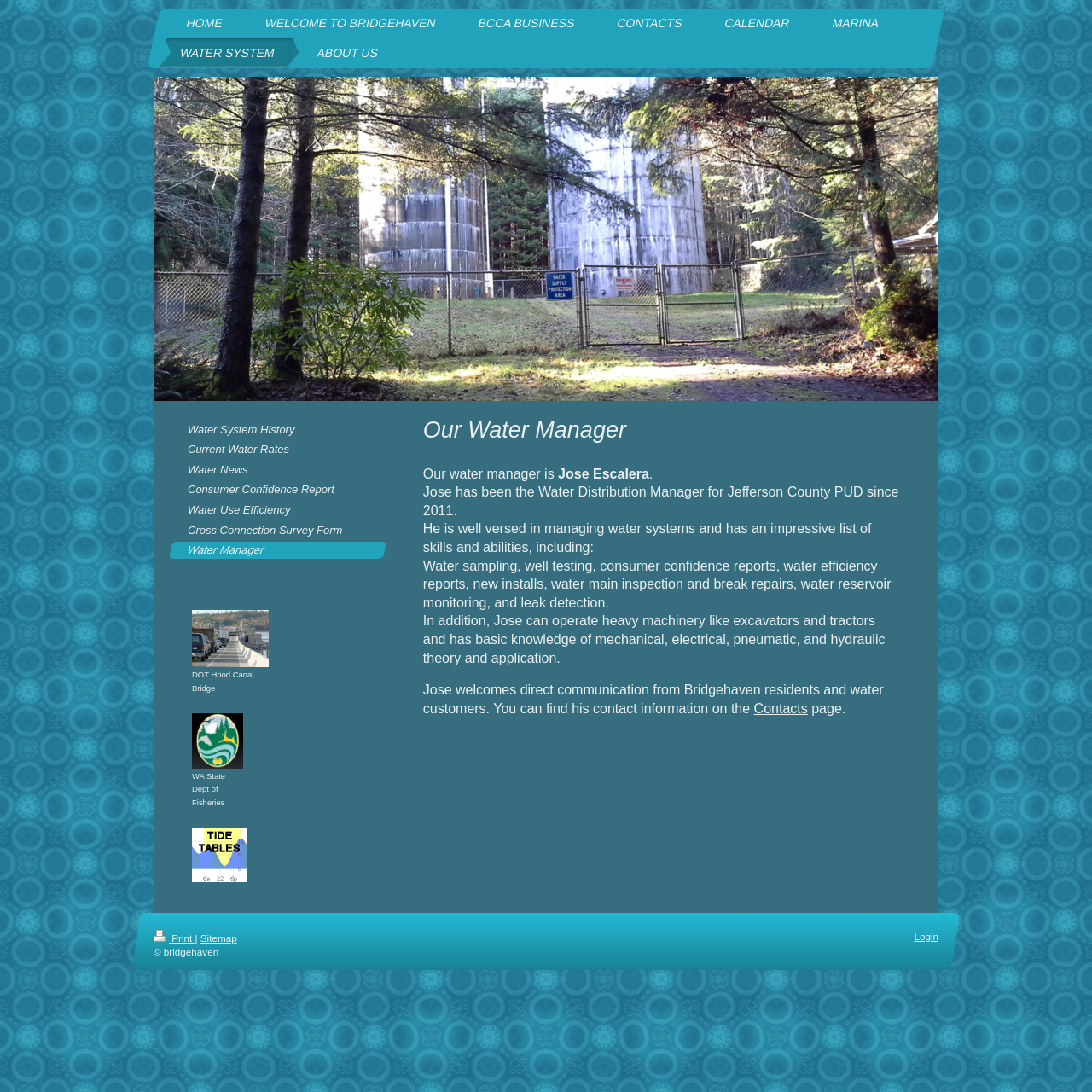Pinpoint the bounding box coordinates of the clickable area needed to execute the instruction: "view water system history". The coordinates should be specified as four float numbers between 0 and 1, i.e., [left, top, right, bottom].

[0.156, 0.386, 0.352, 0.401]